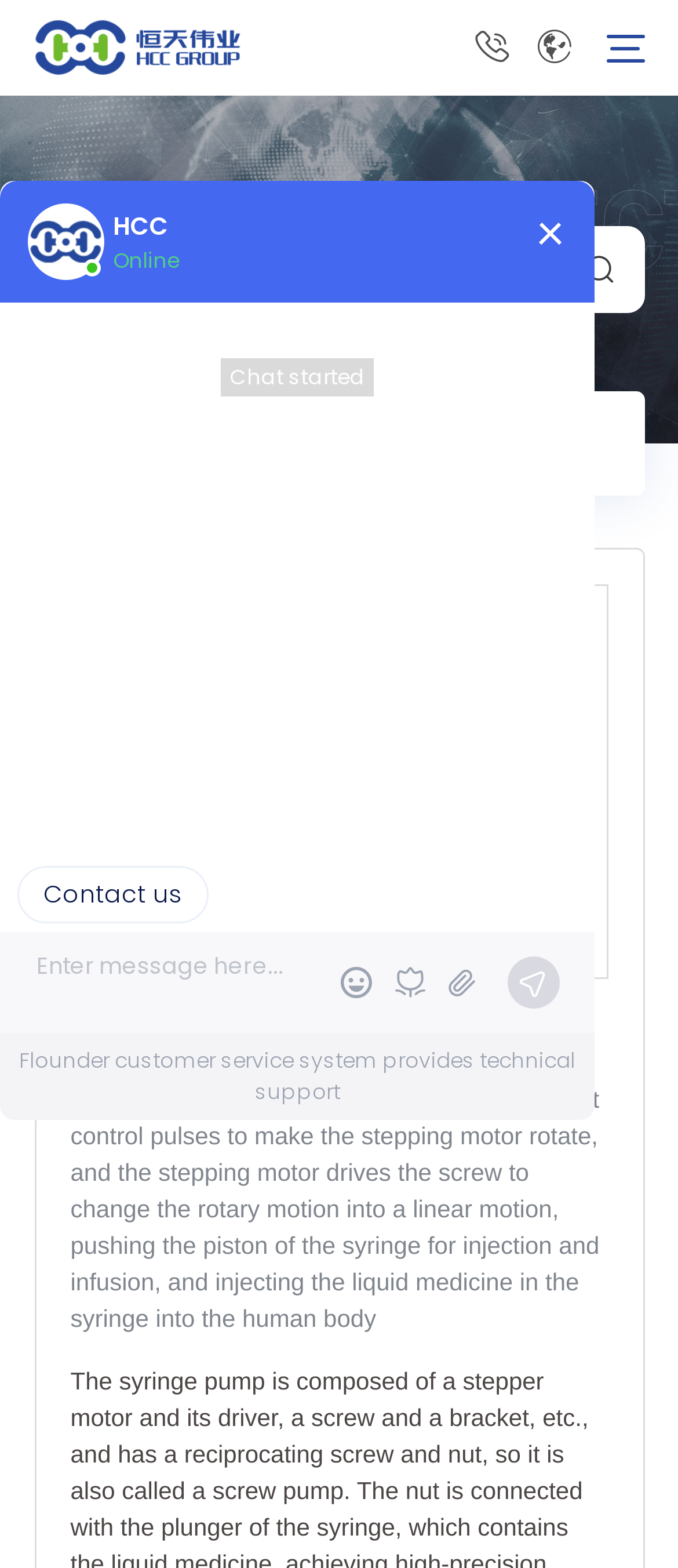What is the company name on the top left?
Please respond to the question with a detailed and thorough explanation.

I found the company name by looking at the top left corner of the webpage, where there is a link with an image, and the text 'H.C.C. INTERNATIONAL LIMITED.' is written next to it.